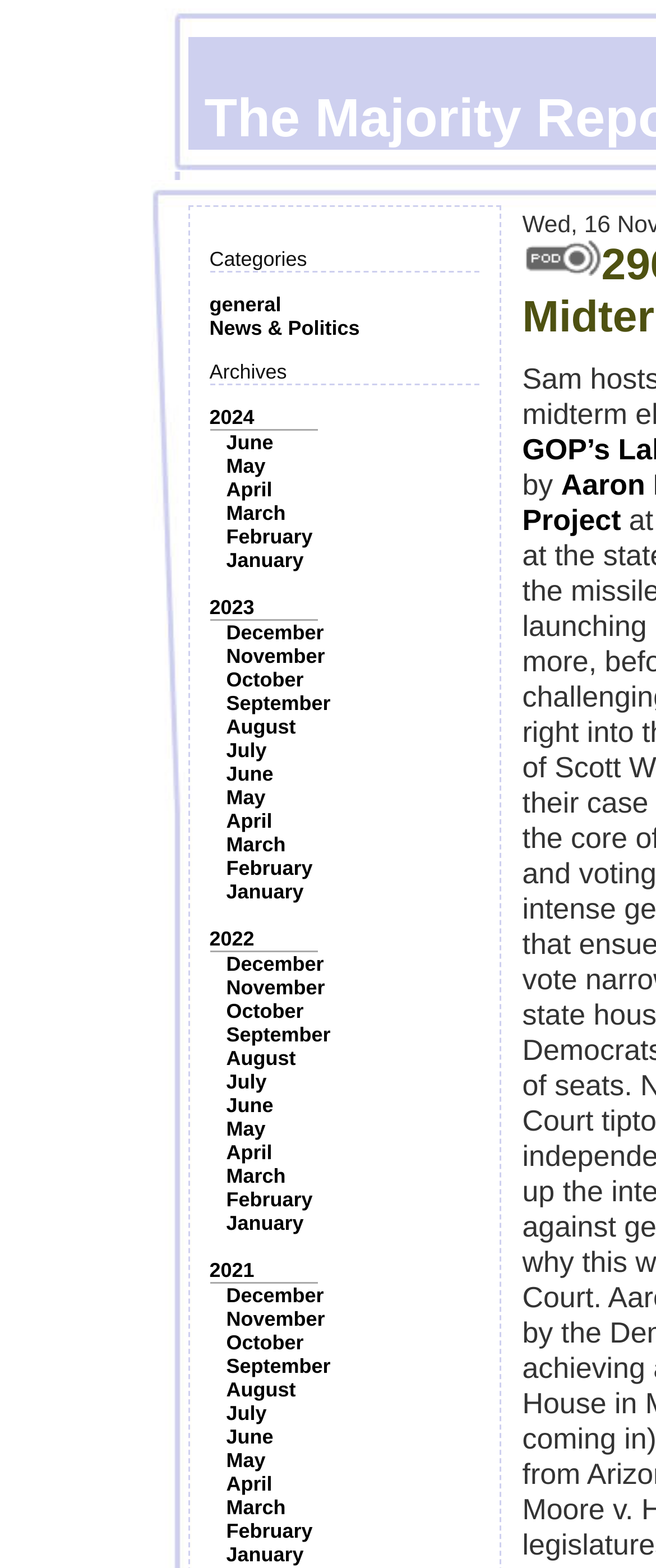Describe all visible elements and their arrangement on the webpage.

The webpage appears to be a podcast archive page for "The Majority Report with Sam Seder". At the top, there is a title "The Majority Report with Sam Seder : 2969 - The State of the States After The Midterms w/ Ari Berman & Aaron Kleinman". 

On the left side, there are two sections: "Categories" and "Archives". The "Categories" section has two links: "general" and "News & Politics". The "Archives" section has a list of years from 2024 to 2021, with each year having a list of months from January to December. 

To the right of the "Archives" section, there is an image. The image is positioned near the top of the page, slightly above the "Categories" and "Archives" sections.